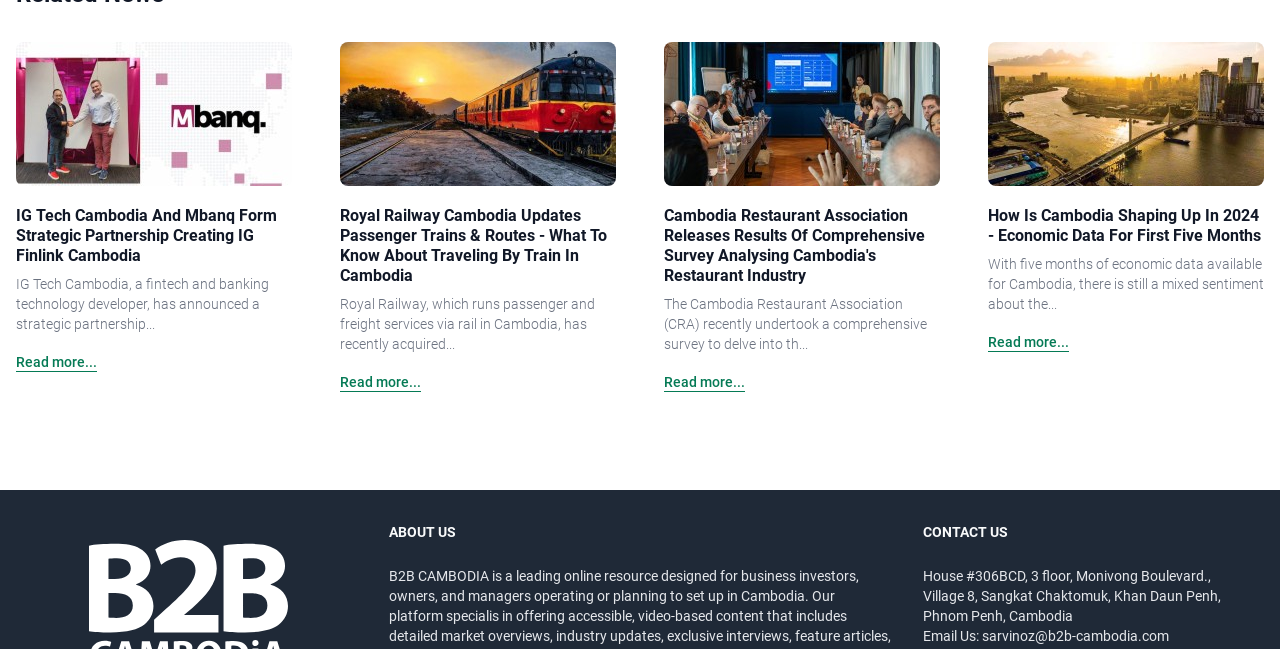Provide your answer to the question using just one word or phrase: What is the section title above the contact information?

CONTACT US